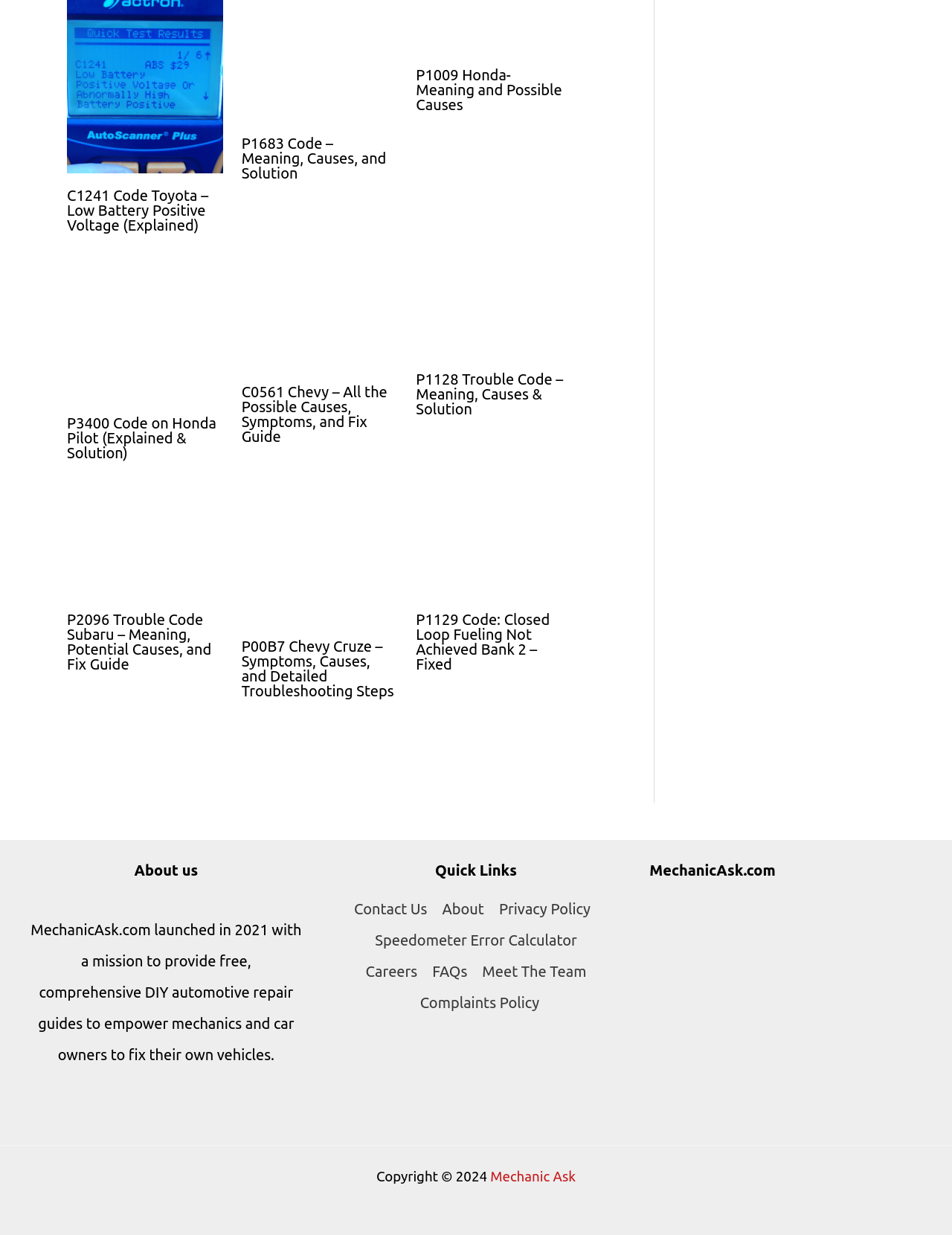Locate the bounding box coordinates of the clickable element to fulfill the following instruction: "Read more about C1241 Code Toyota – Low Battery Positive Voltage". Provide the coordinates as four float numbers between 0 and 1 in the format [left, top, right, bottom].

[0.07, 0.048, 0.234, 0.061]